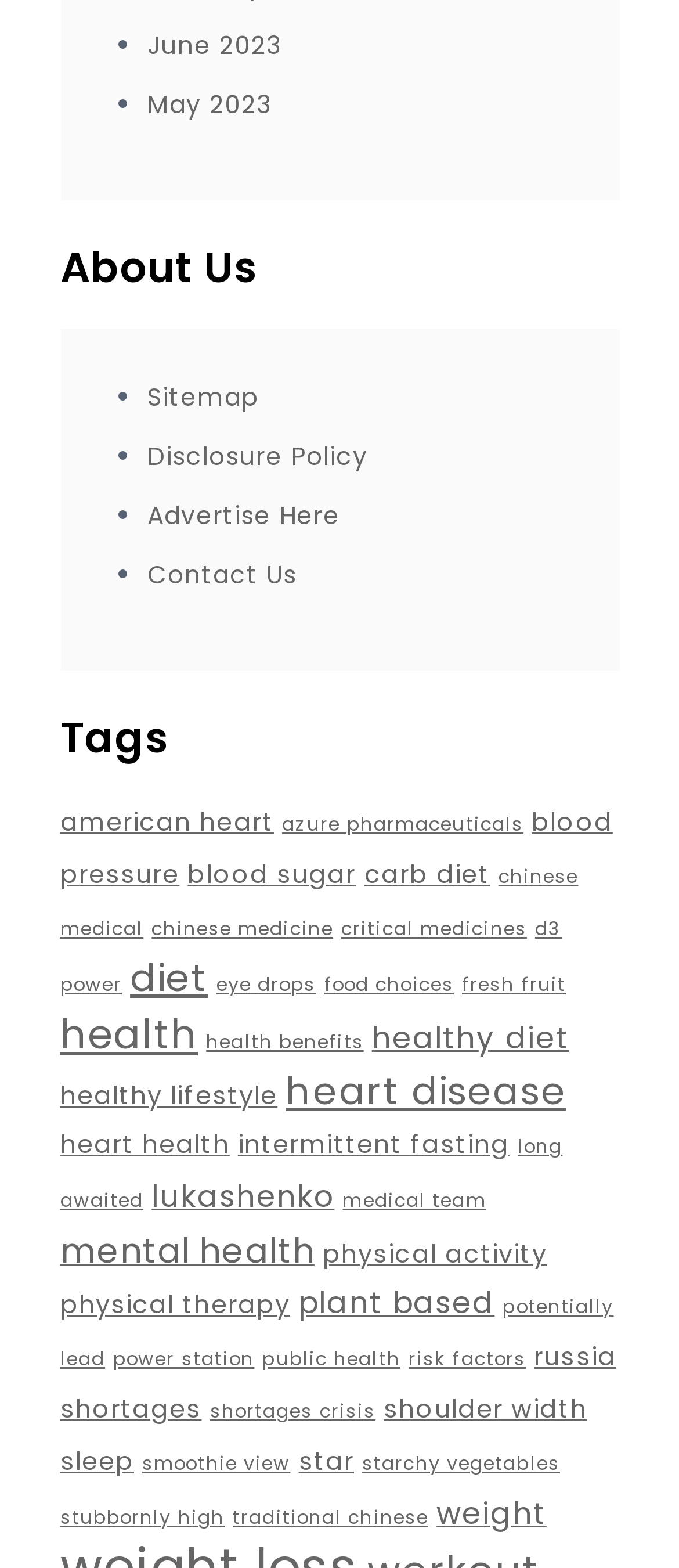Determine the bounding box coordinates for the clickable element required to fulfill the instruction: "Go to 'Contact Us'". Provide the coordinates as four float numbers between 0 and 1, i.e., [left, top, right, bottom].

[0.217, 0.355, 0.437, 0.377]